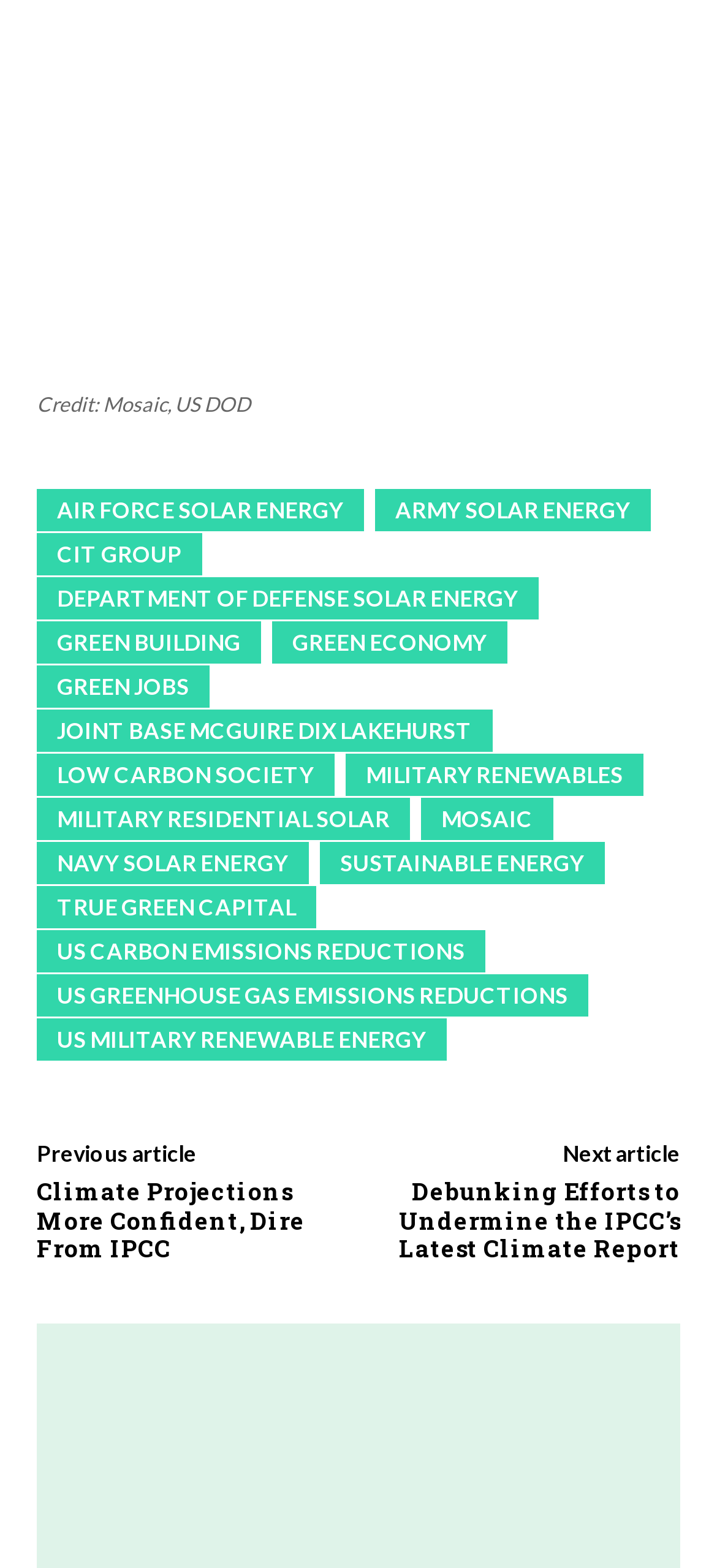How are the articles on this webpage organized?
Offer a detailed and full explanation in response to the question.

The articles on the webpage appear to be organized by topic, with links to different articles related to renewable energy and climate change. The 'Previous article' and 'Next article' buttons also suggest that the articles are organized in a sequence or series.